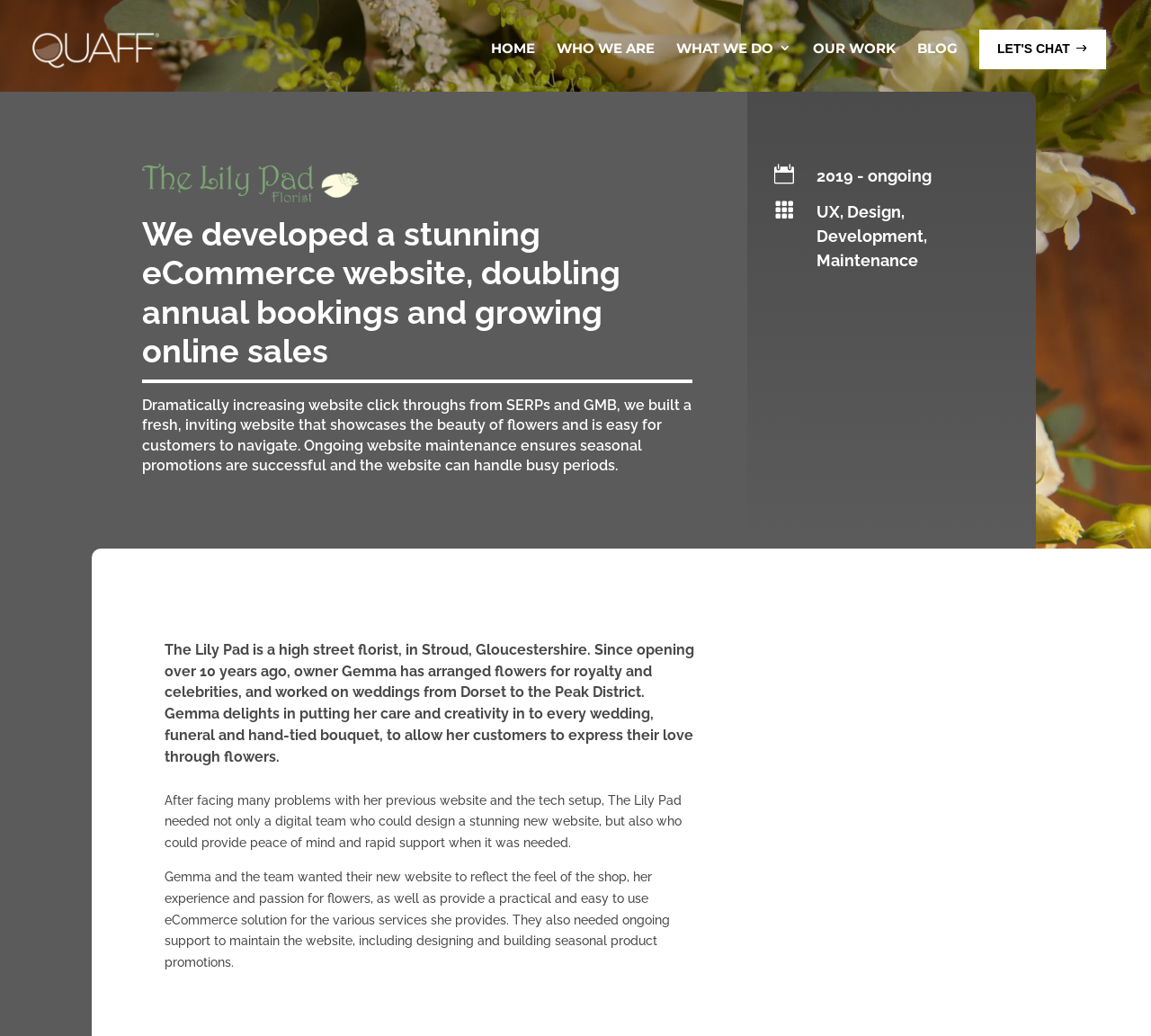Explain the webpage in detail.

The webpage is about The Lily Pad Florist, a high street florist in Stroud, Gloucestershire. At the top left, there is a link to QUAFF, a Birmingham Website Design & Digital Marketing Agency, accompanied by an image with the same name. 

Below this, there is a navigation menu with six links: HOME, WHO WE ARE, WHAT WE DO 3, OUR WORK, BLOG, and LET'S CHAT $. These links are aligned horizontally and take up a significant portion of the top section of the page.

On the left side of the page, there is a large image, followed by three paragraphs of text that describe the florist's services and the challenges they faced with their previous website. The text explains how the florist needed a new website that would reflect the feel of the shop, provide an easy-to-use eCommerce solution, and offer ongoing support for seasonal product promotions.

To the right of the image, there are two tables with icons and text that provide more information about the project, including the duration (2019 - ongoing) and the services provided (UX, Design, Development, Maintenance). 

Overall, the webpage is focused on showcasing the florist's services and the work done by QUAFF to create a new website that meets their needs.